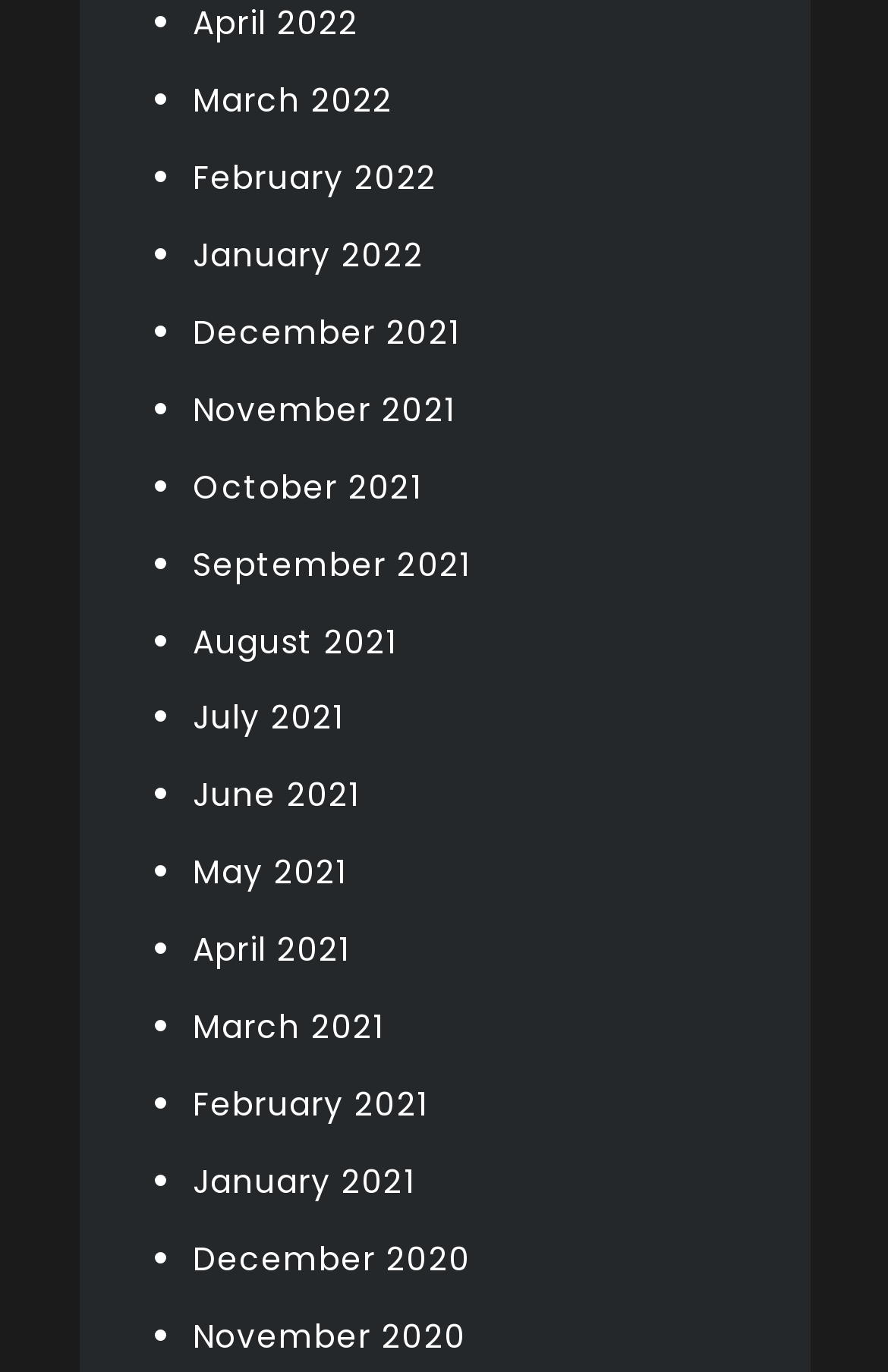Determine the bounding box coordinates of the region that needs to be clicked to achieve the task: "View November 2020".

[0.217, 0.957, 0.525, 0.99]